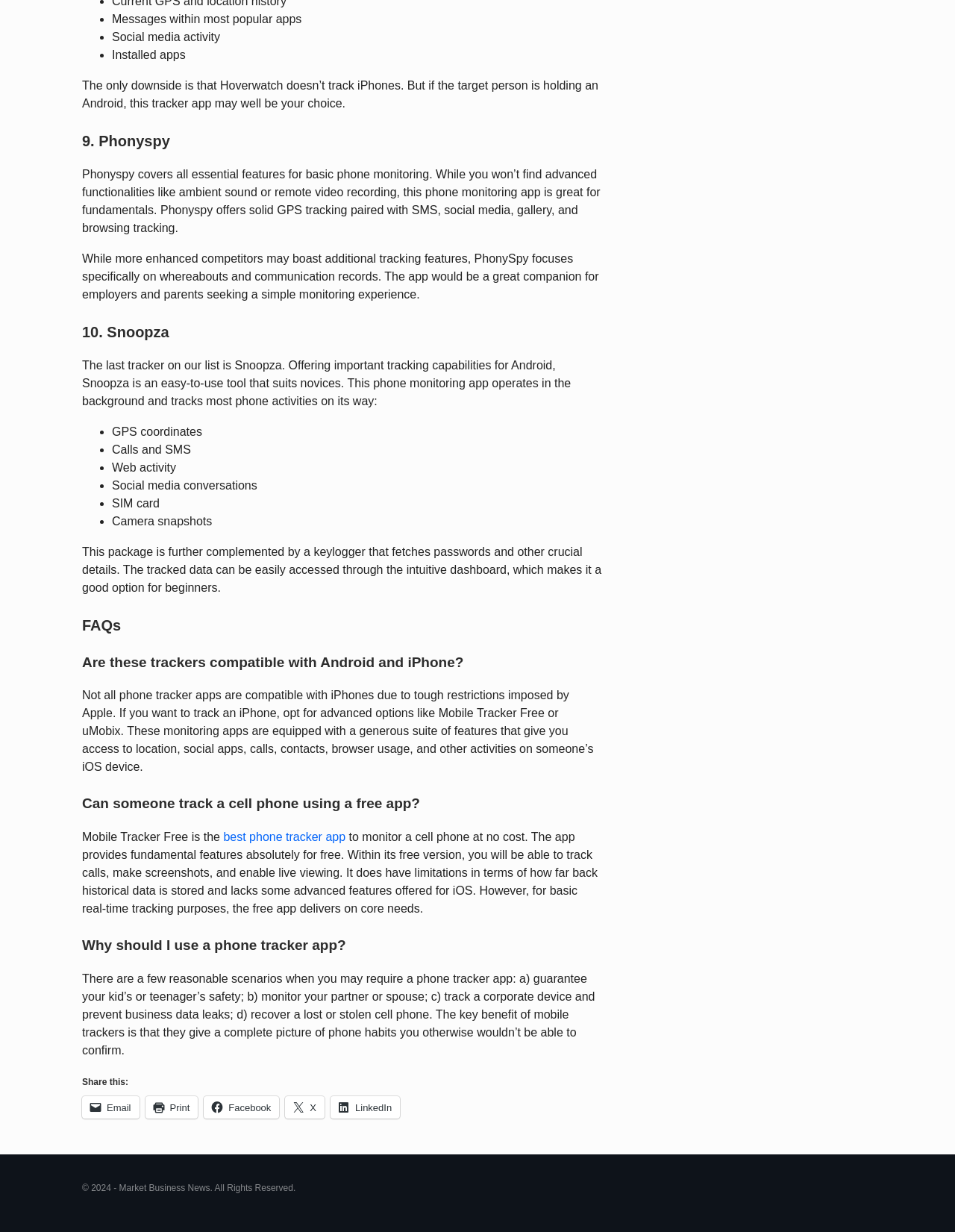Answer the question using only a single word or phrase: 
Can Mobile Tracker Free track an iPhone?

Yes